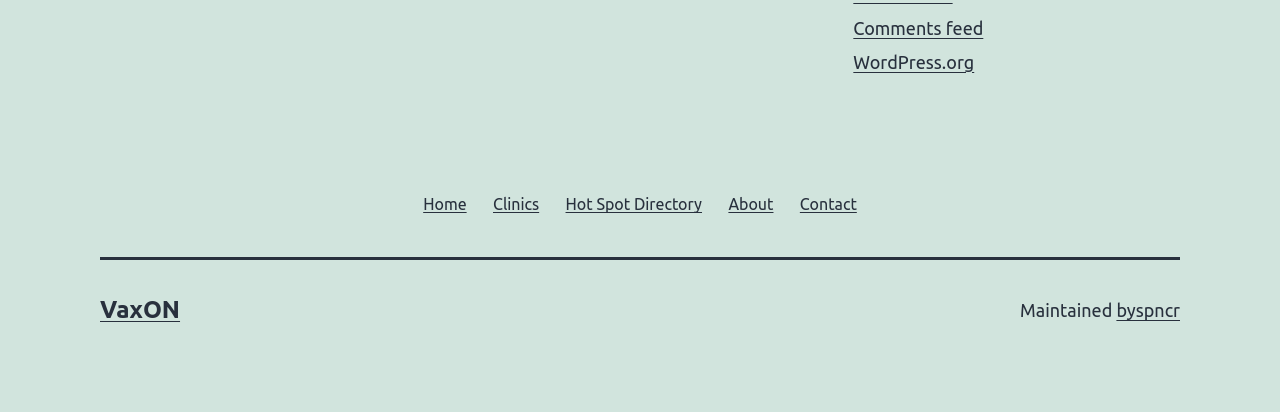Determine the bounding box coordinates of the element's region needed to click to follow the instruction: "Explore the Hot Spot Directory". Provide these coordinates as four float numbers between 0 and 1, formatted as [left, top, right, bottom].

[0.432, 0.431, 0.559, 0.555]